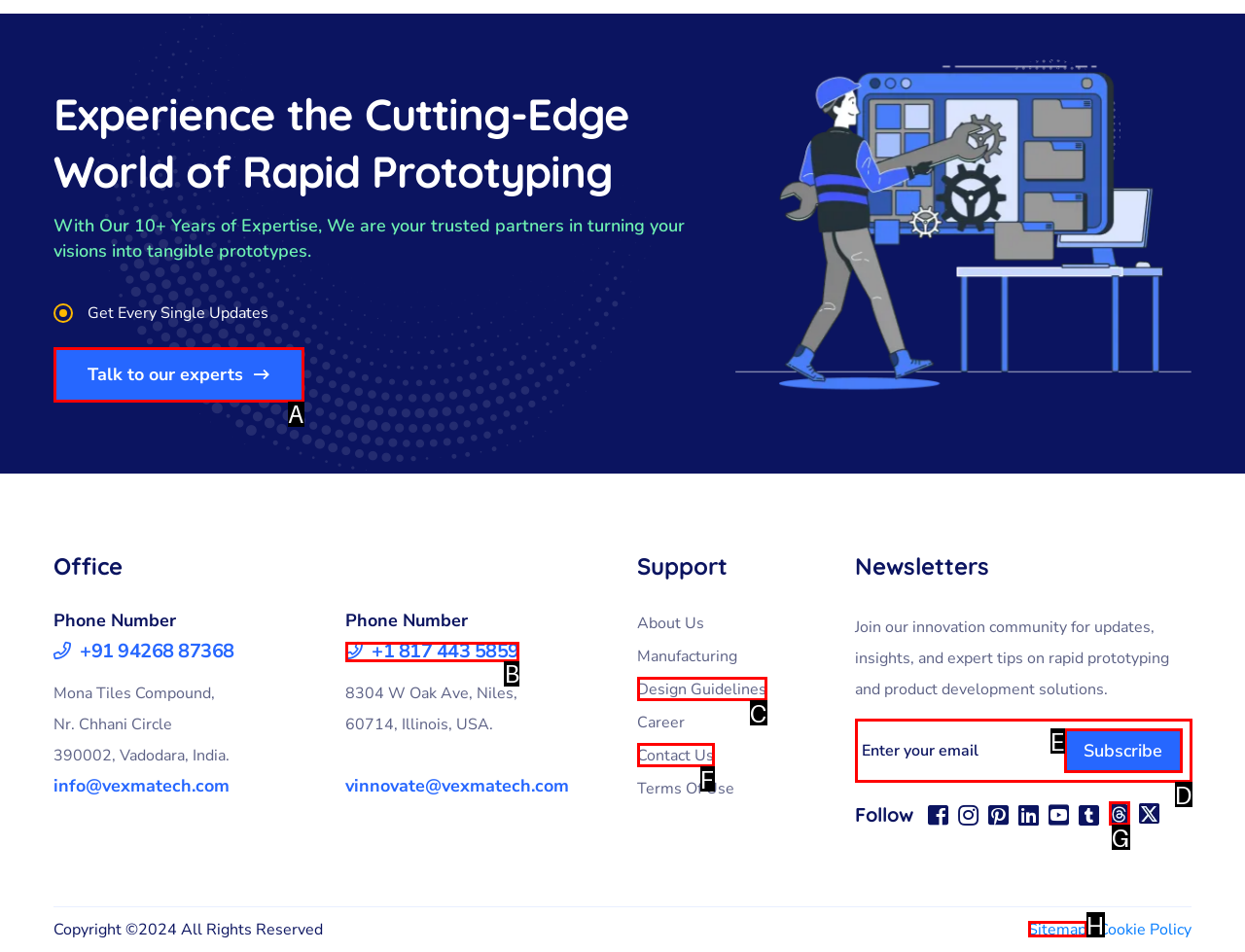Pick the HTML element that should be clicked to execute the task: Talk to our experts
Respond with the letter corresponding to the correct choice.

A